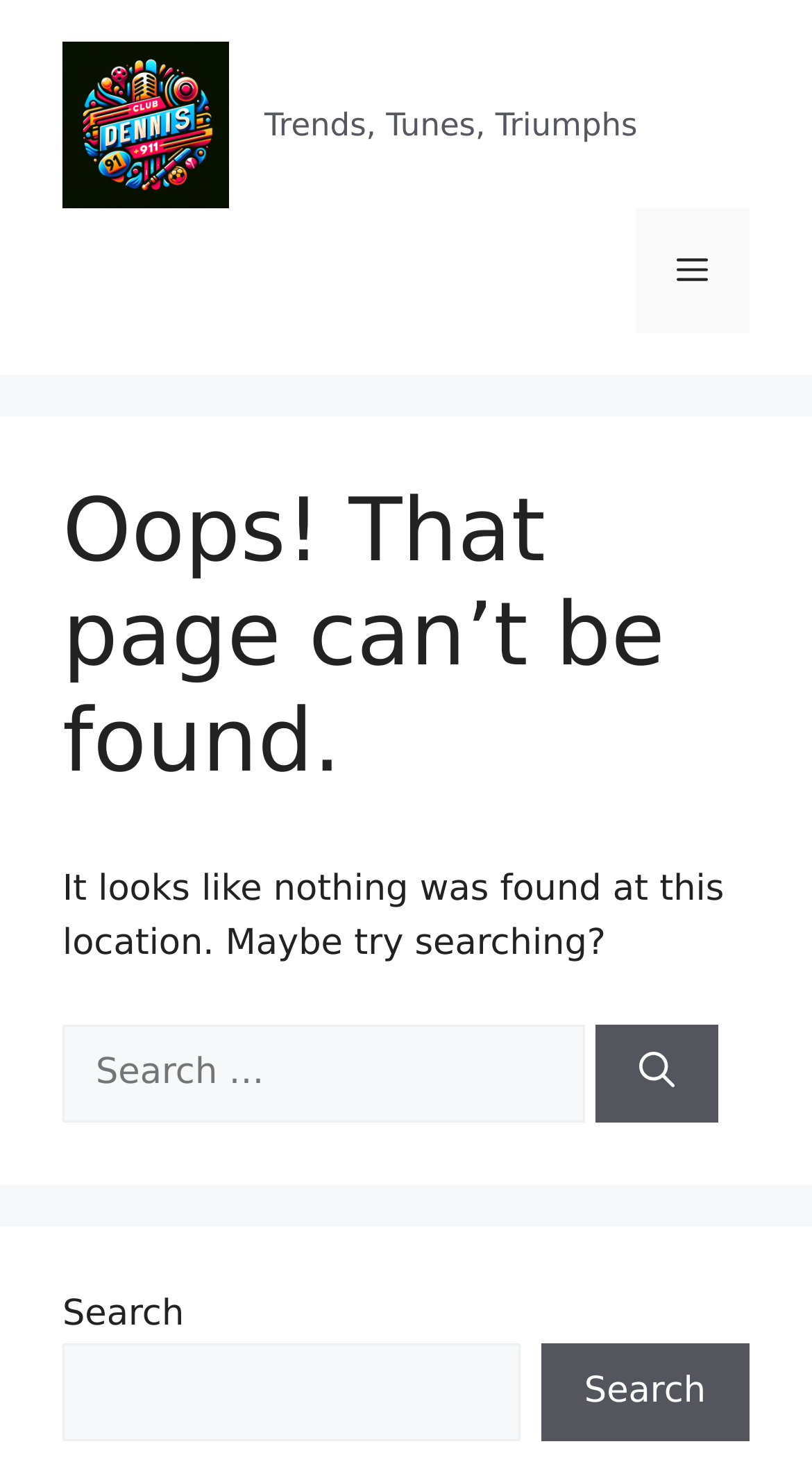Provide a one-word or brief phrase answer to the question:
What is the purpose of the search box?

To search for content